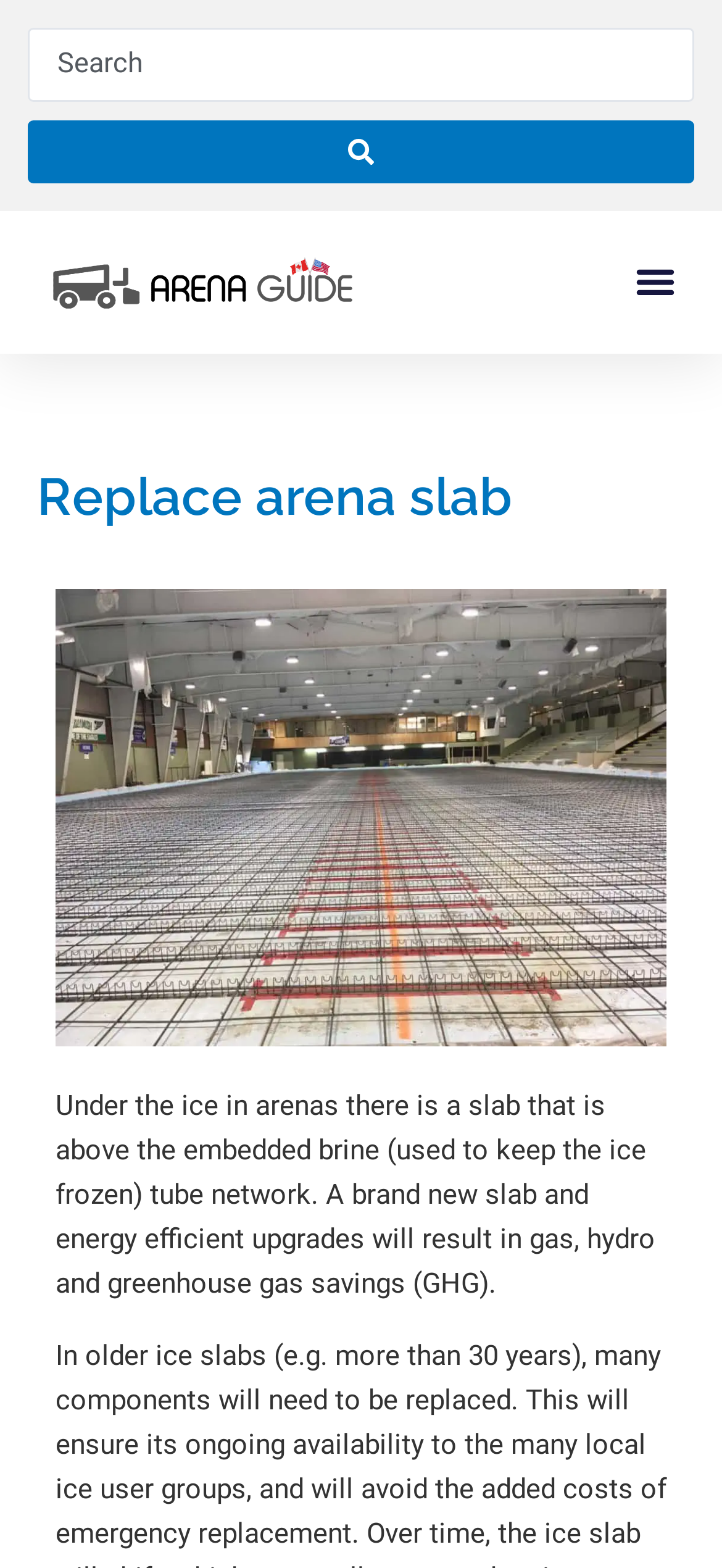Give a one-word or one-phrase response to the question:
Is the menu toggle button expanded?

No